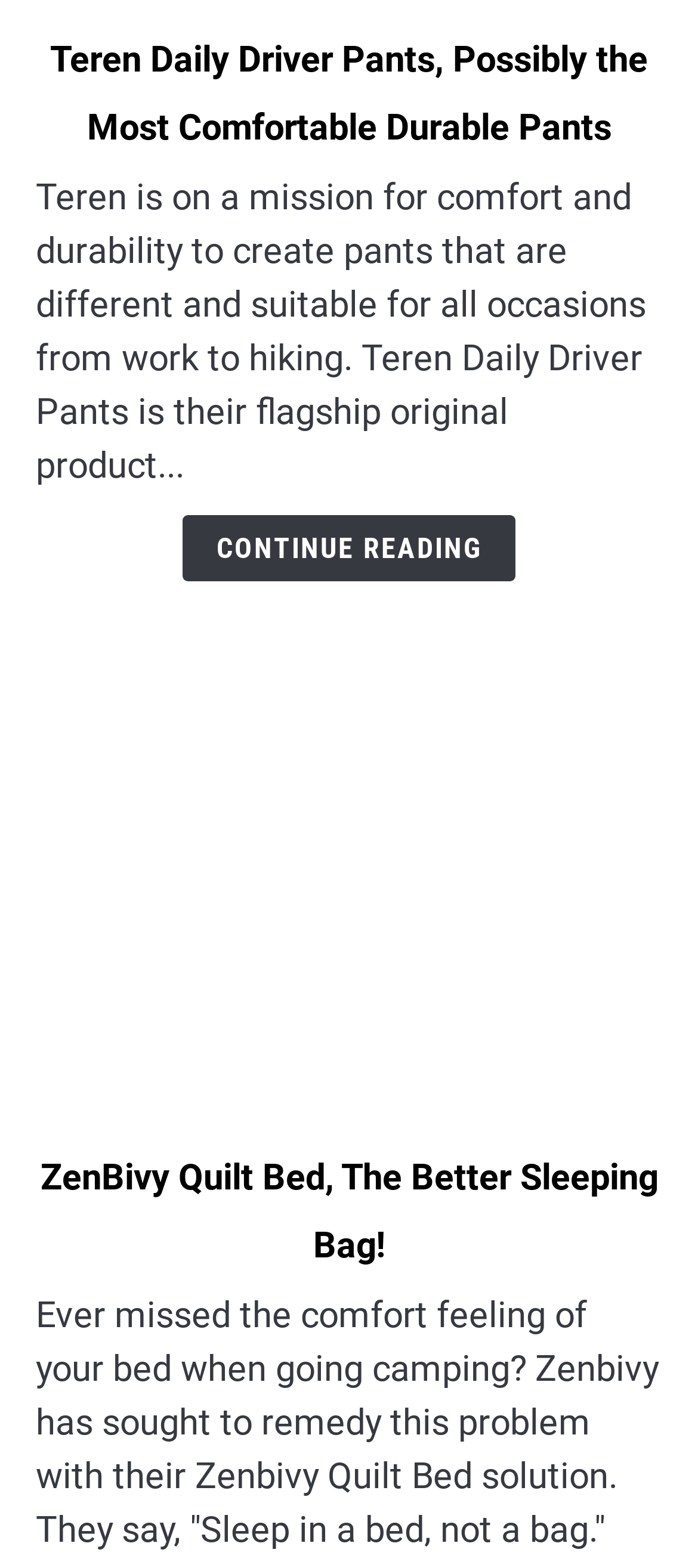Given the description of the UI element: "Continue Reading", predict the bounding box coordinates in the form of [left, top, right, bottom], with each value being a float between 0 and 1.

[0.262, 0.329, 0.738, 0.371]